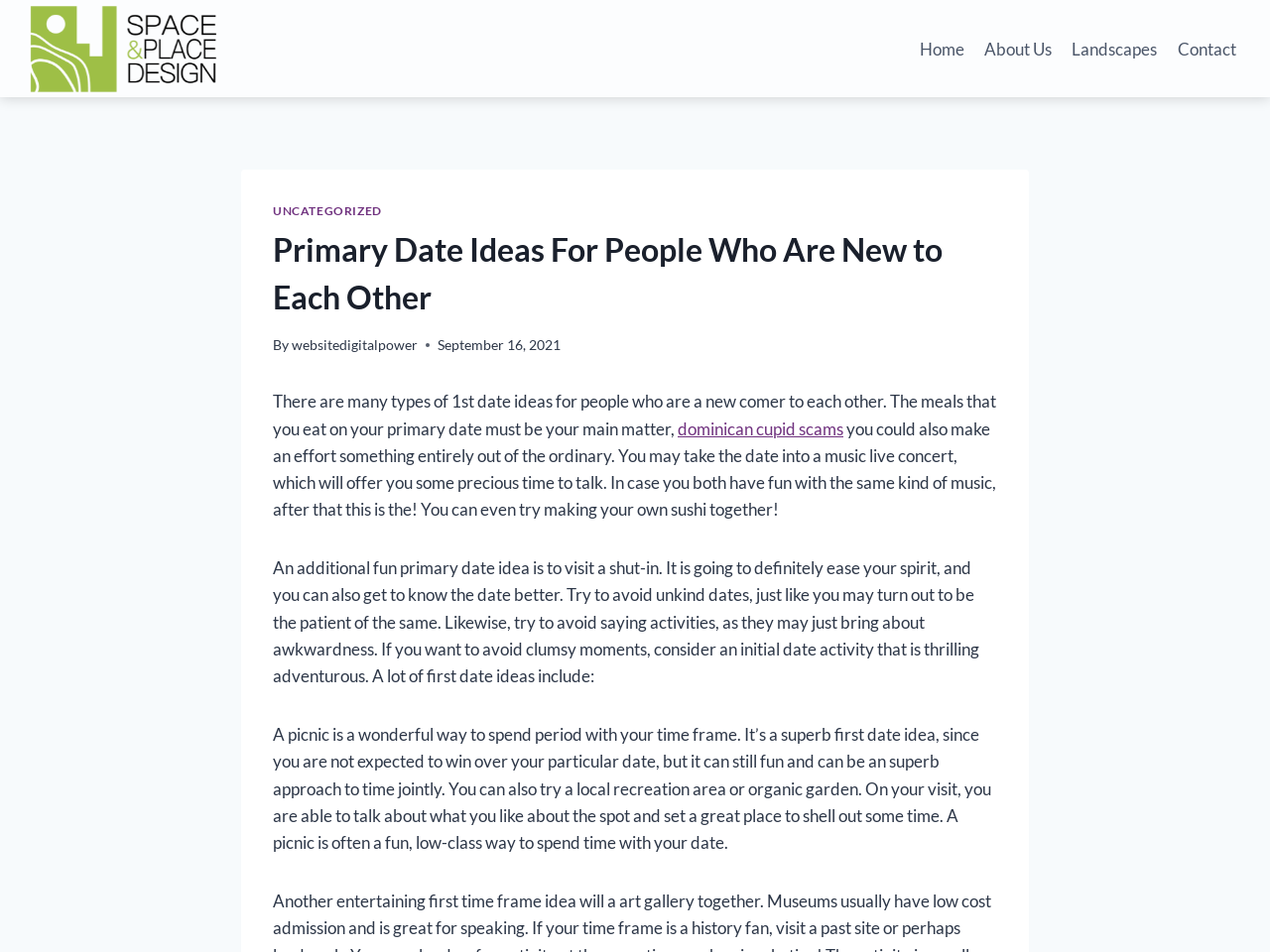Provide a brief response using a word or short phrase to this question:
What is an alternative to a music live concert as a first date idea?

A picnic